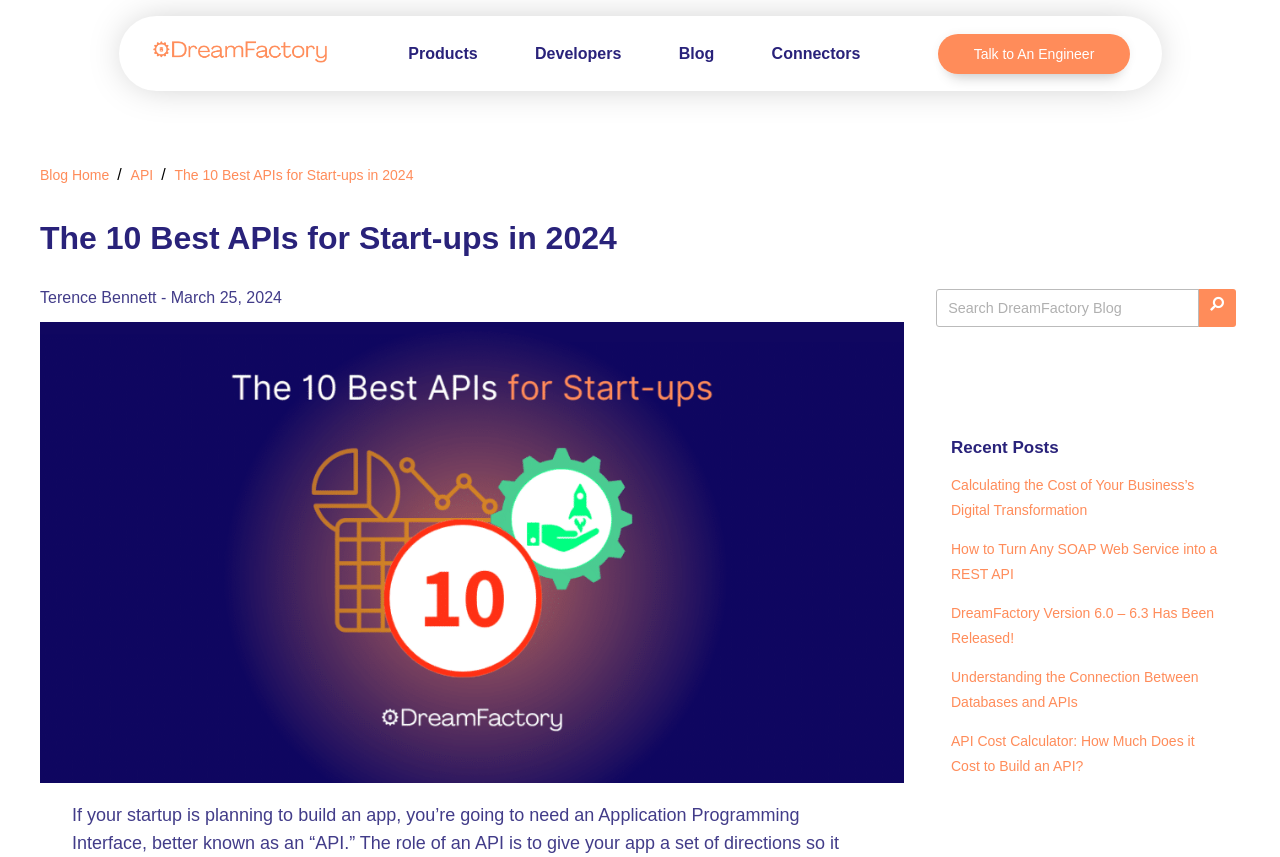Identify the bounding box coordinates for the element you need to click to achieve the following task: "Click the DreamFactory logo". Provide the bounding box coordinates as four float numbers between 0 and 1, in the form [left, top, right, bottom].

[0.117, 0.064, 0.258, 0.083]